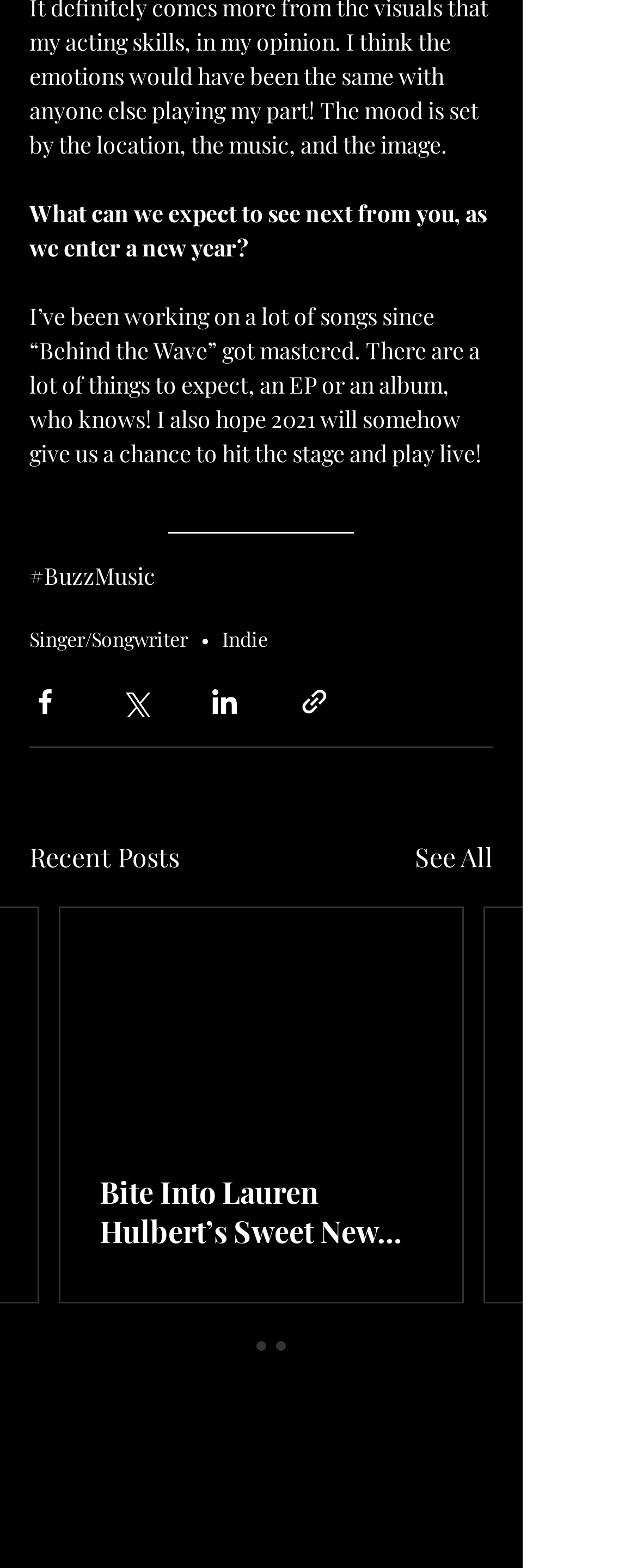Answer the question below with a single word or a brief phrase: 
What is the topic of the conversation?

Music